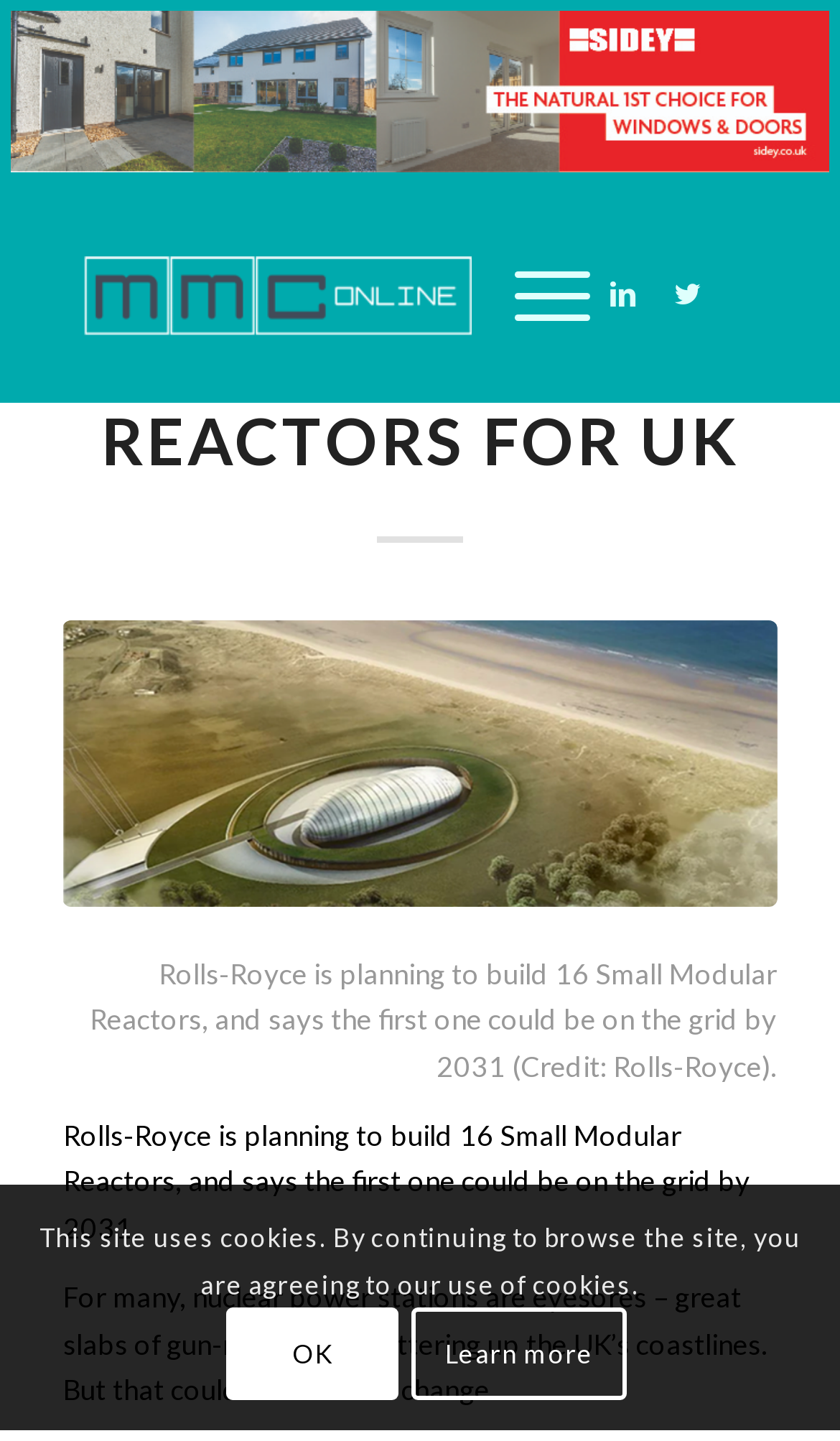Give a detailed explanation of the elements present on the webpage.

The webpage appears to be a news article from MMC MAG, with a focus on Rolls-Royce's plans to build small modular reactors in the UK. 

At the top of the page, there is a logo image on the left, accompanied by a link to the homepage. To the right of the logo, there is a navigation menu with links to "Home" and "Latest News". 

Below the navigation menu, there is a heading that reads "ROLLS-ROYCE BACKING MINI REACTORS FOR UK" in large font. This heading is followed by a brief summary of the article, which mentions Rolls-Royce's plans to build 16 small modular reactors, with the first one expected to be operational by 2031. 

The article itself is divided into paragraphs, with the first paragraph discussing the common perception of nuclear power stations as eyesores. 

At the bottom of the page, there is a notice about the site's use of cookies, with options to "OK" or "Learn more" about the site's cookie policy. 

There are several images on the page, including the logo image at the top and an image related to Rolls-Royce's reactors.